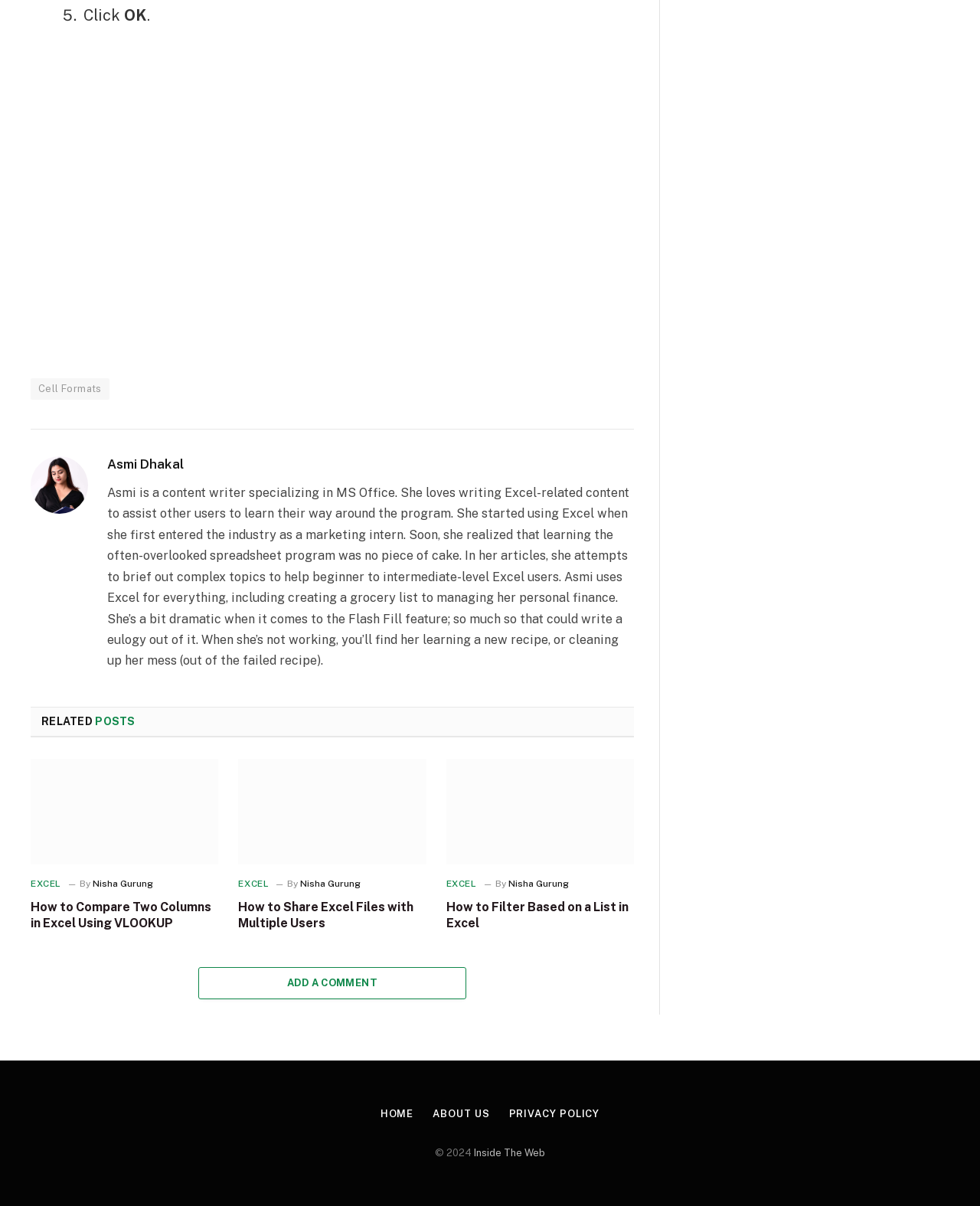Determine the bounding box coordinates for the area that needs to be clicked to fulfill this task: "Click on the 'Cell Formats' link". The coordinates must be given as four float numbers between 0 and 1, i.e., [left, top, right, bottom].

[0.031, 0.313, 0.111, 0.331]